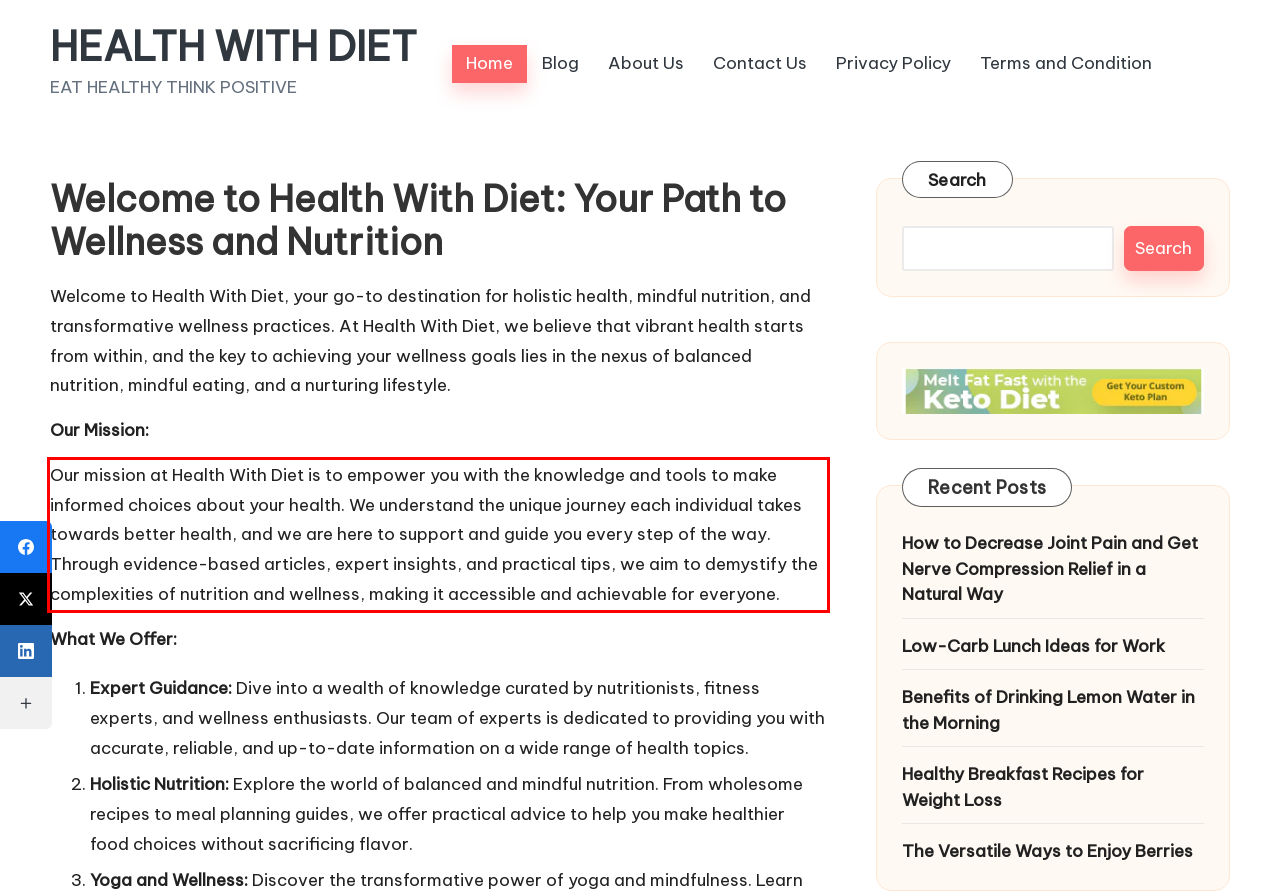Please identify the text within the red rectangular bounding box in the provided webpage screenshot.

Our mission at Health With Diet is to empower you with the knowledge and tools to make informed choices about your health. We understand the unique journey each individual takes towards better health, and we are here to support and guide you every step of the way. Through evidence-based articles, expert insights, and practical tips, we aim to demystify the complexities of nutrition and wellness, making it accessible and achievable for everyone.